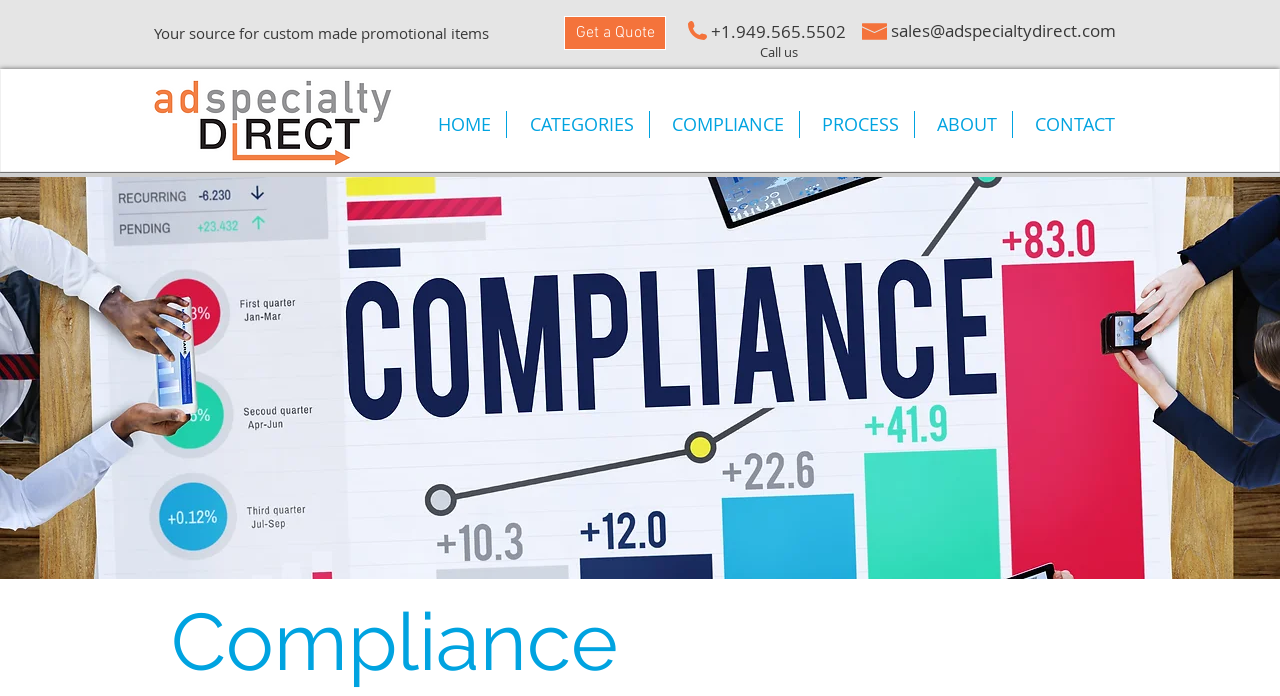Determine the bounding box coordinates of the clickable element necessary to fulfill the instruction: "Click HOME". Provide the coordinates as four float numbers within the 0 to 1 range, i.e., [left, top, right, bottom].

[0.324, 0.159, 0.395, 0.198]